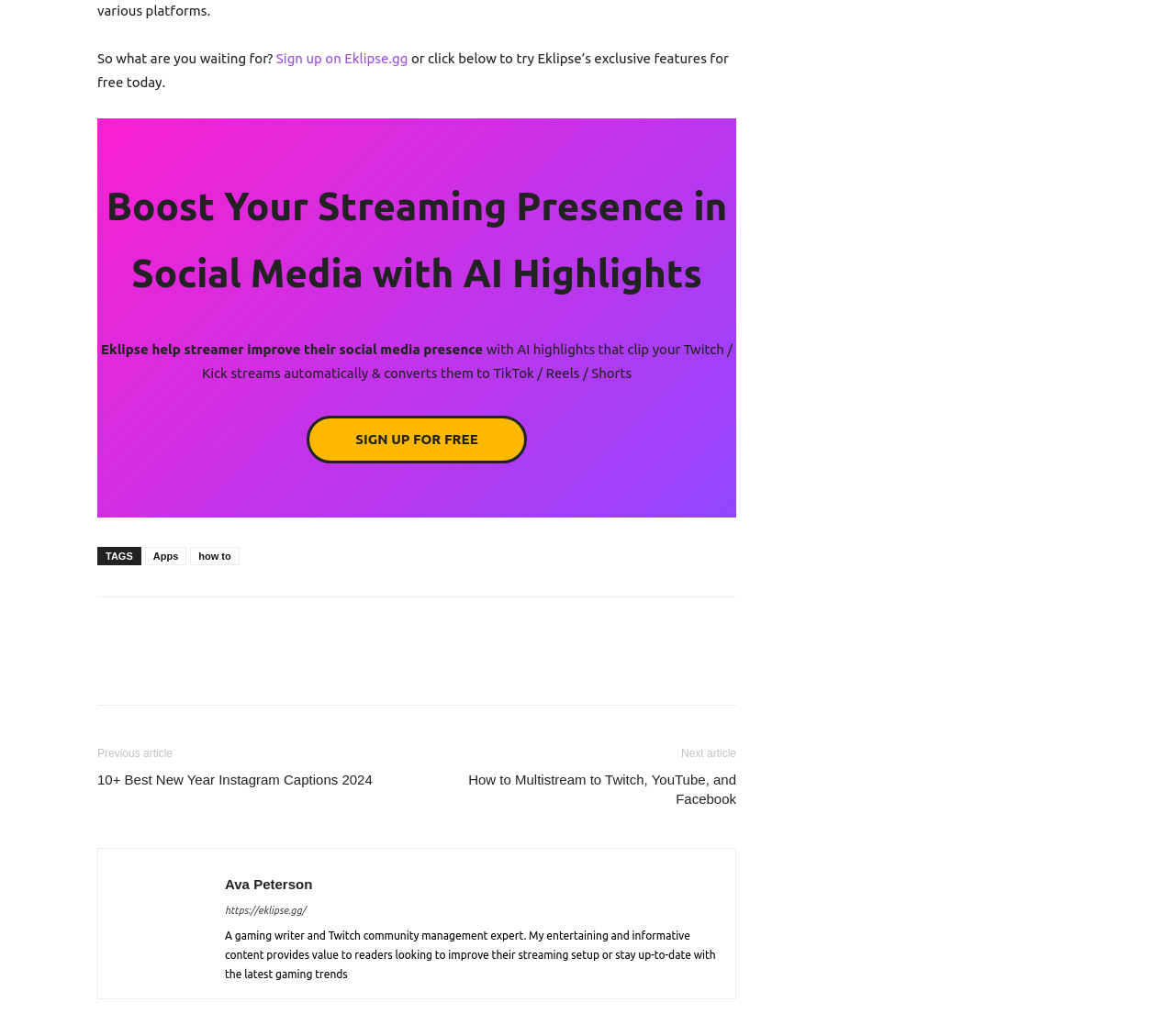Kindly determine the bounding box coordinates for the clickable area to achieve the given instruction: "Click the 'Click here' link".

None